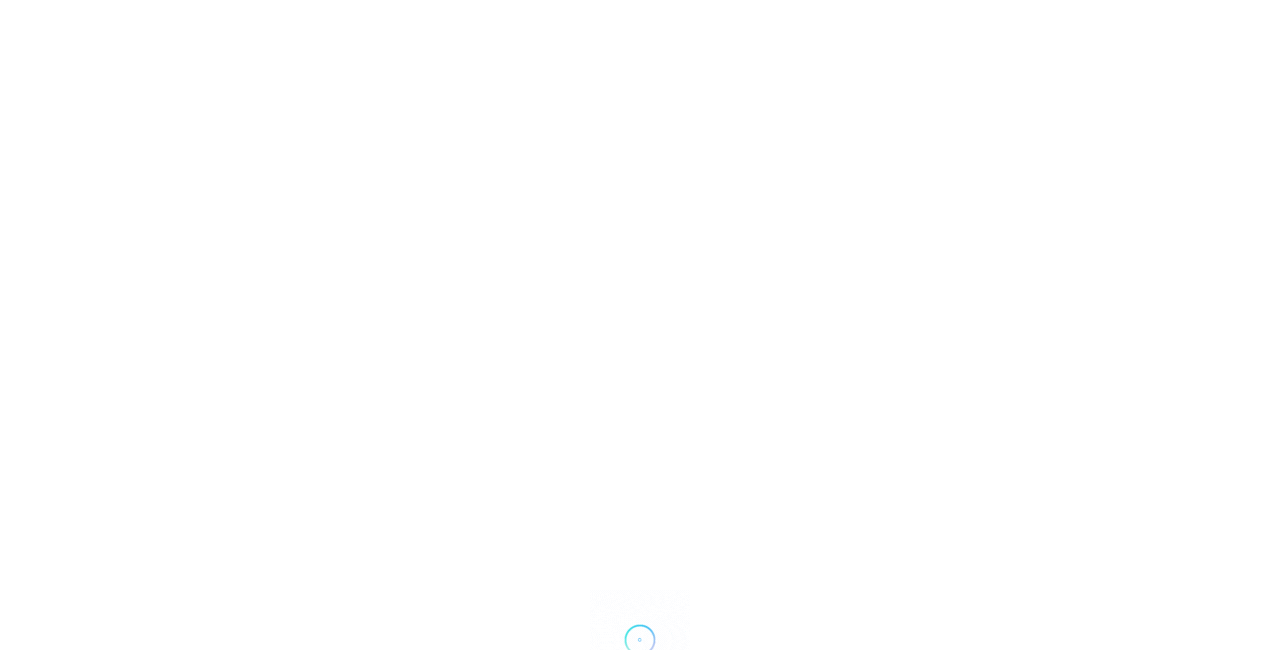Identify the bounding box coordinates of the area that should be clicked in order to complete the given instruction: "Click on Add Listing". The bounding box coordinates should be four float numbers between 0 and 1, i.e., [left, top, right, bottom].

[0.845, 0.037, 0.938, 0.08]